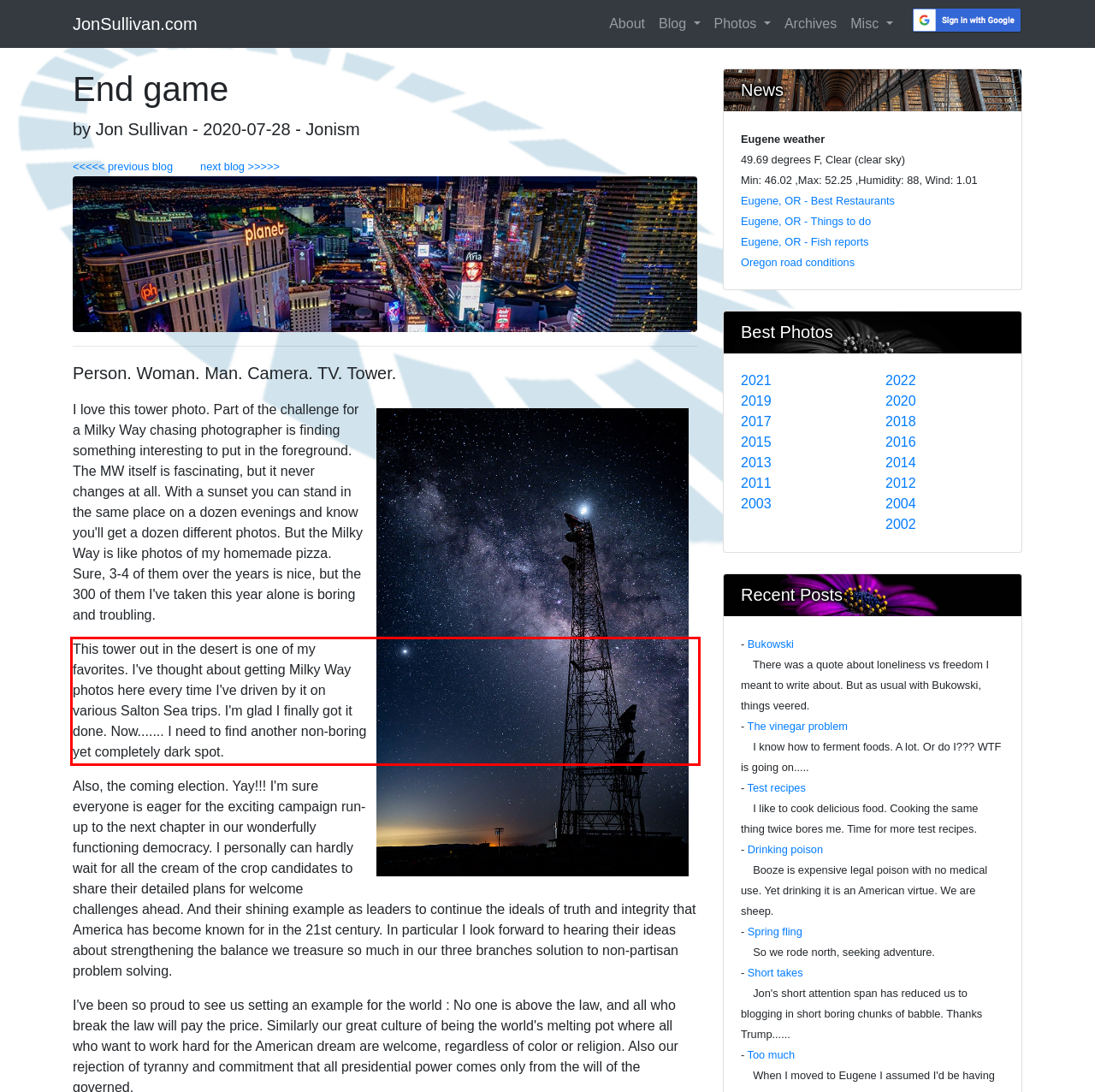With the given screenshot of a webpage, locate the red rectangle bounding box and extract the text content using OCR.

This tower out in the desert is one of my favorites. I've thought about getting Milky Way photos here every time I've driven by it on various Salton Sea trips. I'm glad I finally got it done. Now....... I need to find another non-boring yet completely dark spot.